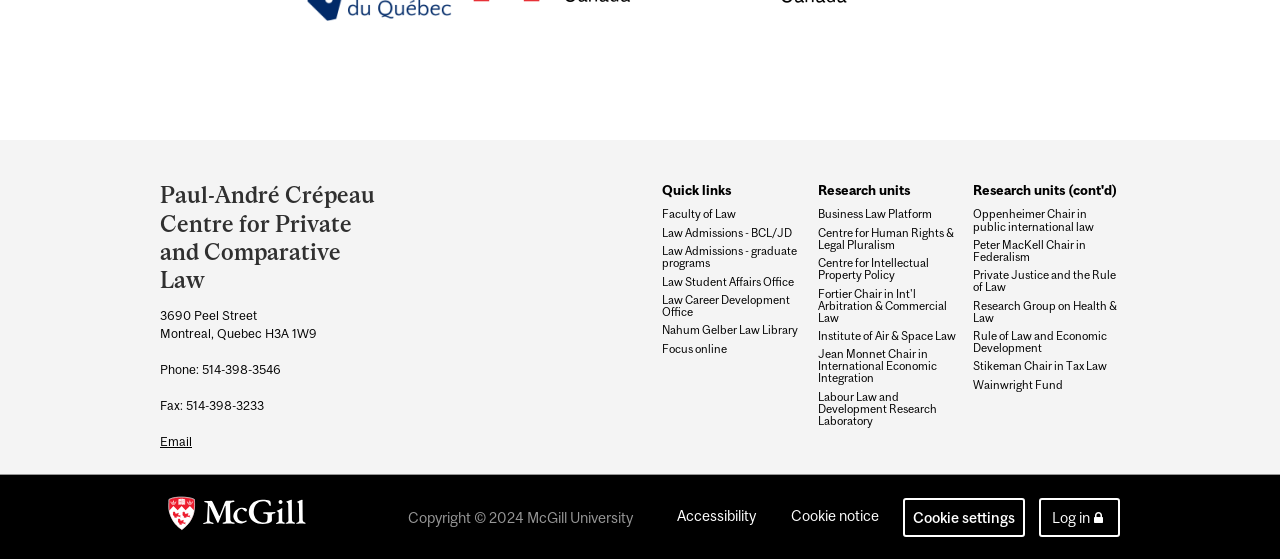How many research units are listed on this webpage?
Using the image as a reference, answer with just one word or a short phrase.

13